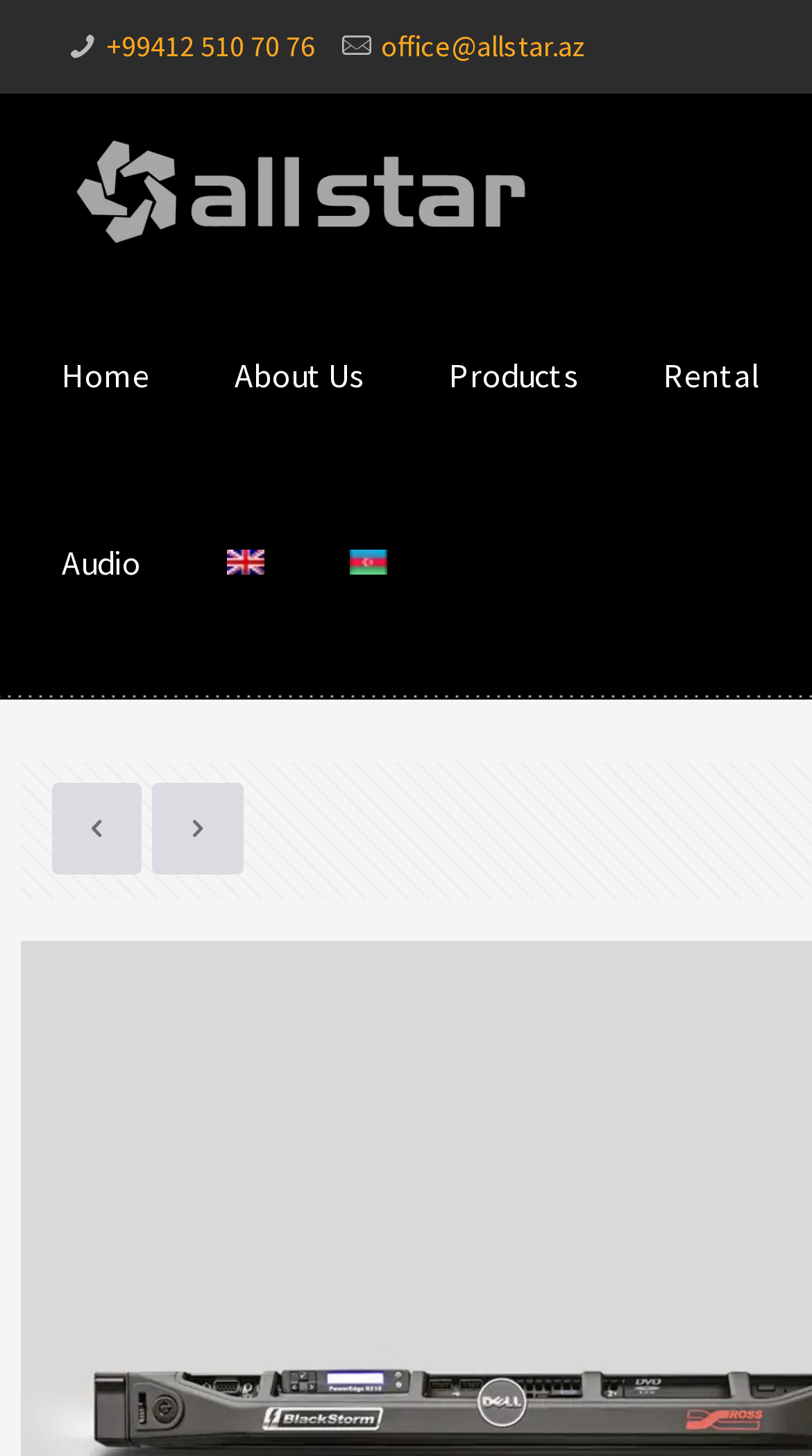Please provide the bounding box coordinates for the UI element as described: "About Us". The coordinates must be four floats between 0 and 1, represented as [left, top, right, bottom].

[0.238, 0.193, 0.502, 0.322]